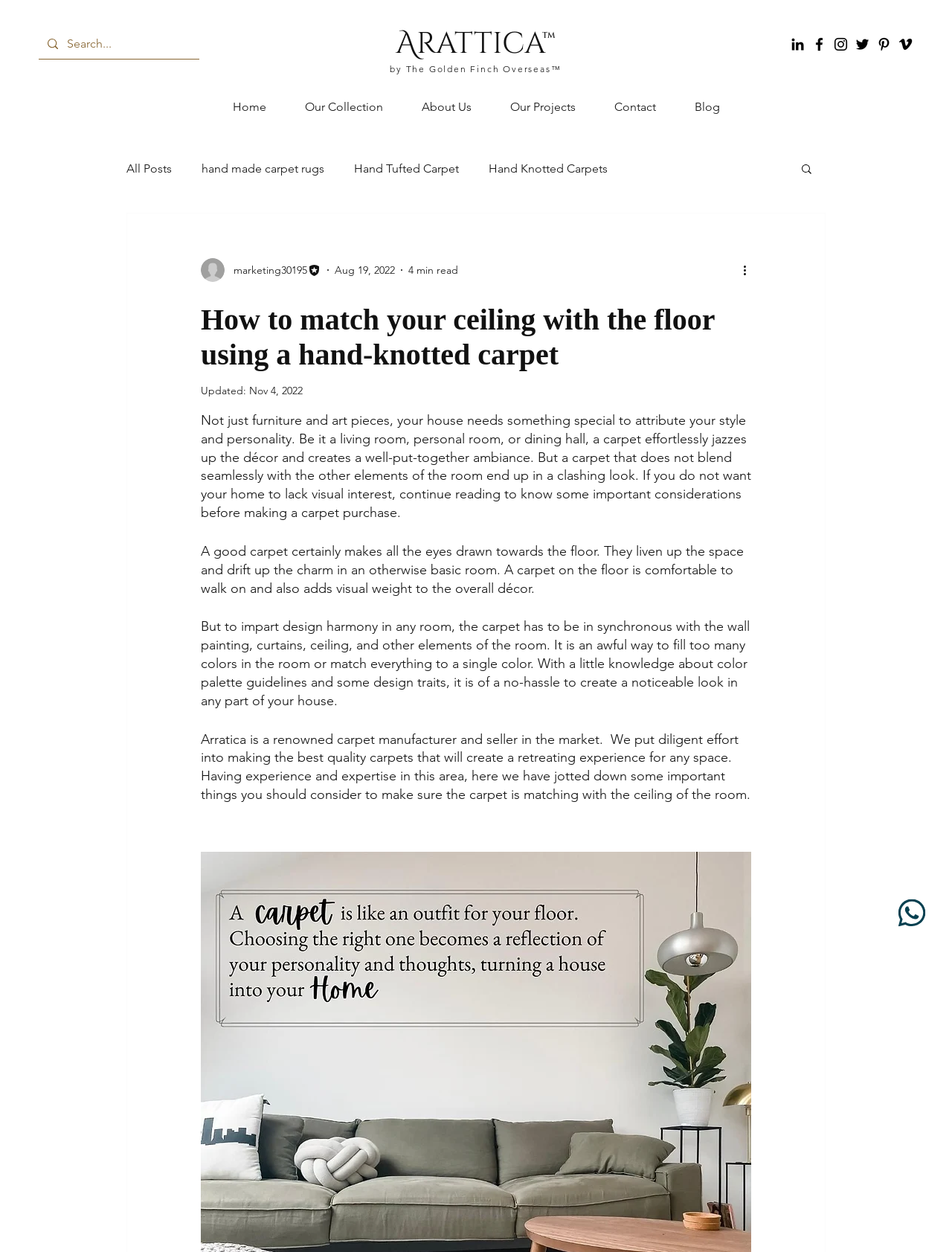Determine the bounding box of the UI element mentioned here: "Hand Knotted Carpets". The coordinates must be in the format [left, top, right, bottom] with values ranging from 0 to 1.

[0.513, 0.129, 0.638, 0.14]